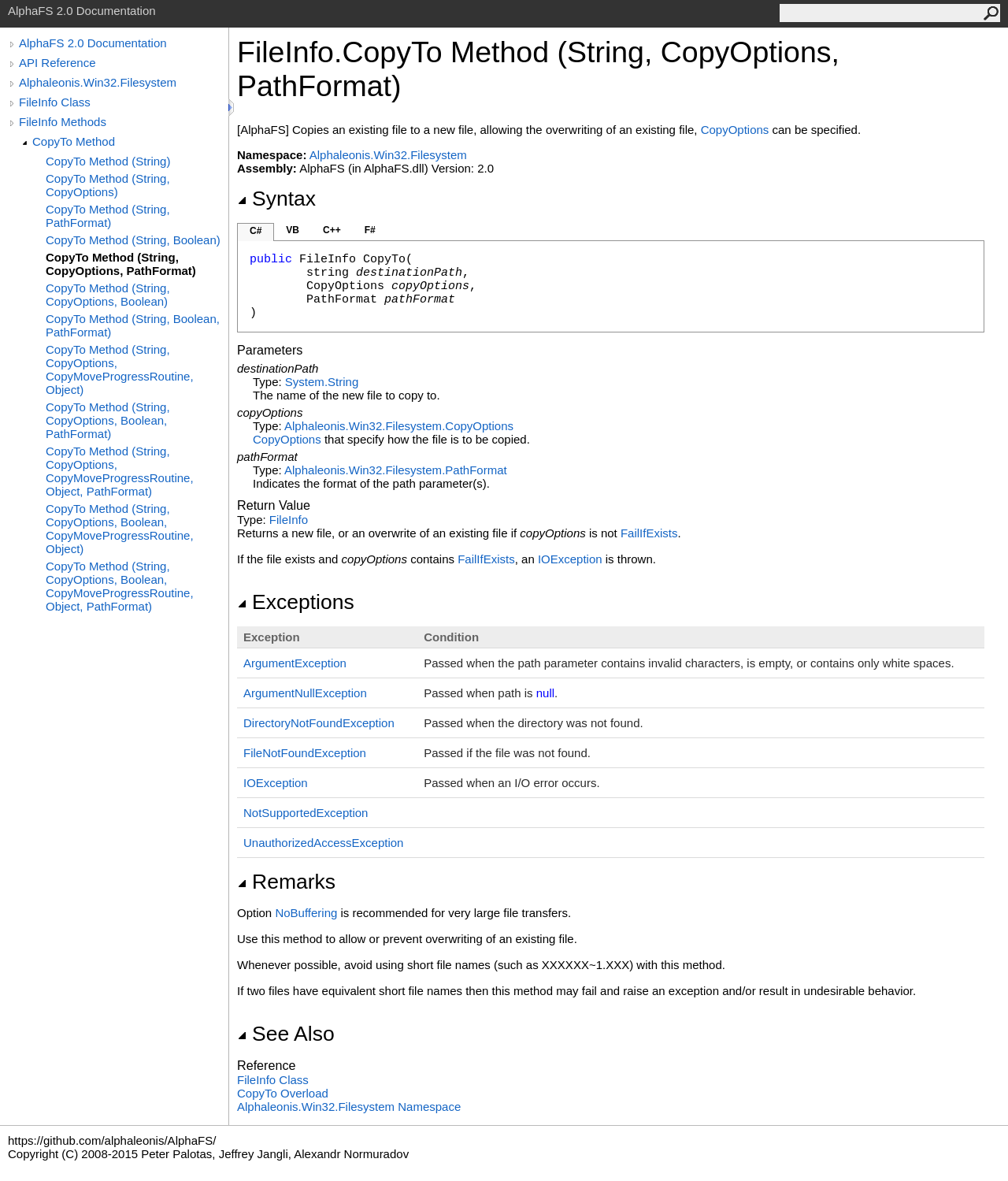Please identify the bounding box coordinates of the area that needs to be clicked to follow this instruction: "Click the 'API Reference' link".

[0.019, 0.047, 0.227, 0.059]